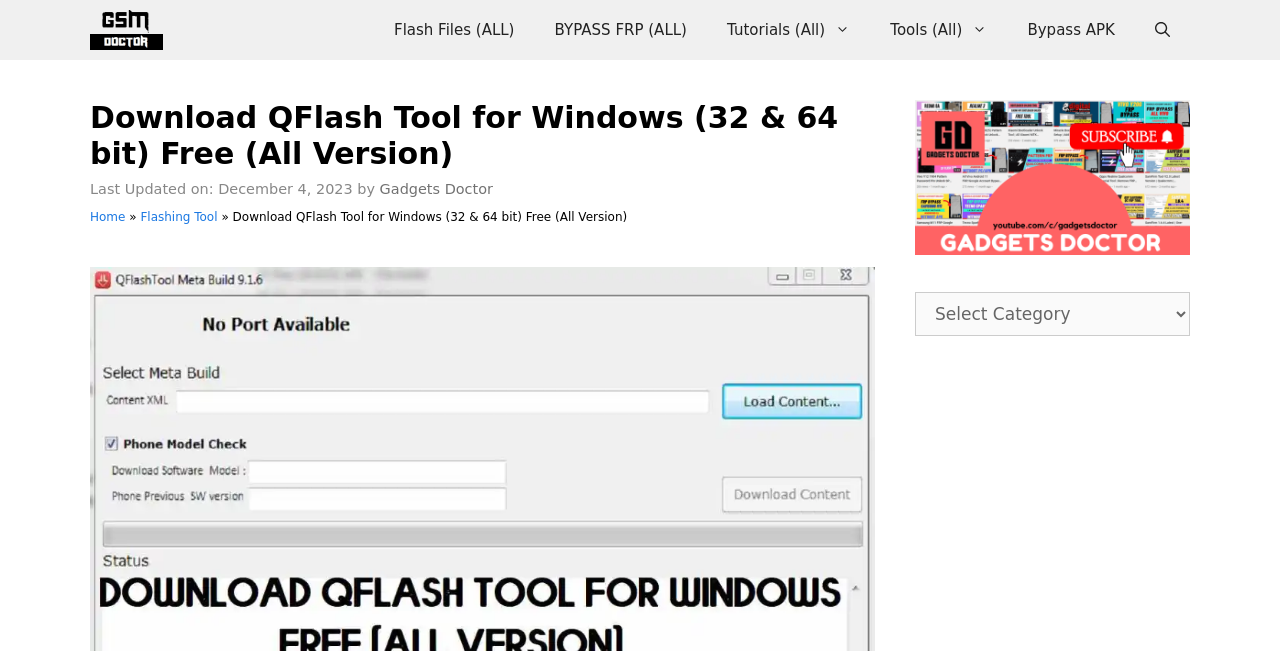What is the last updated date of the webpage?
Please use the visual content to give a single word or phrase answer.

December 4, 2023